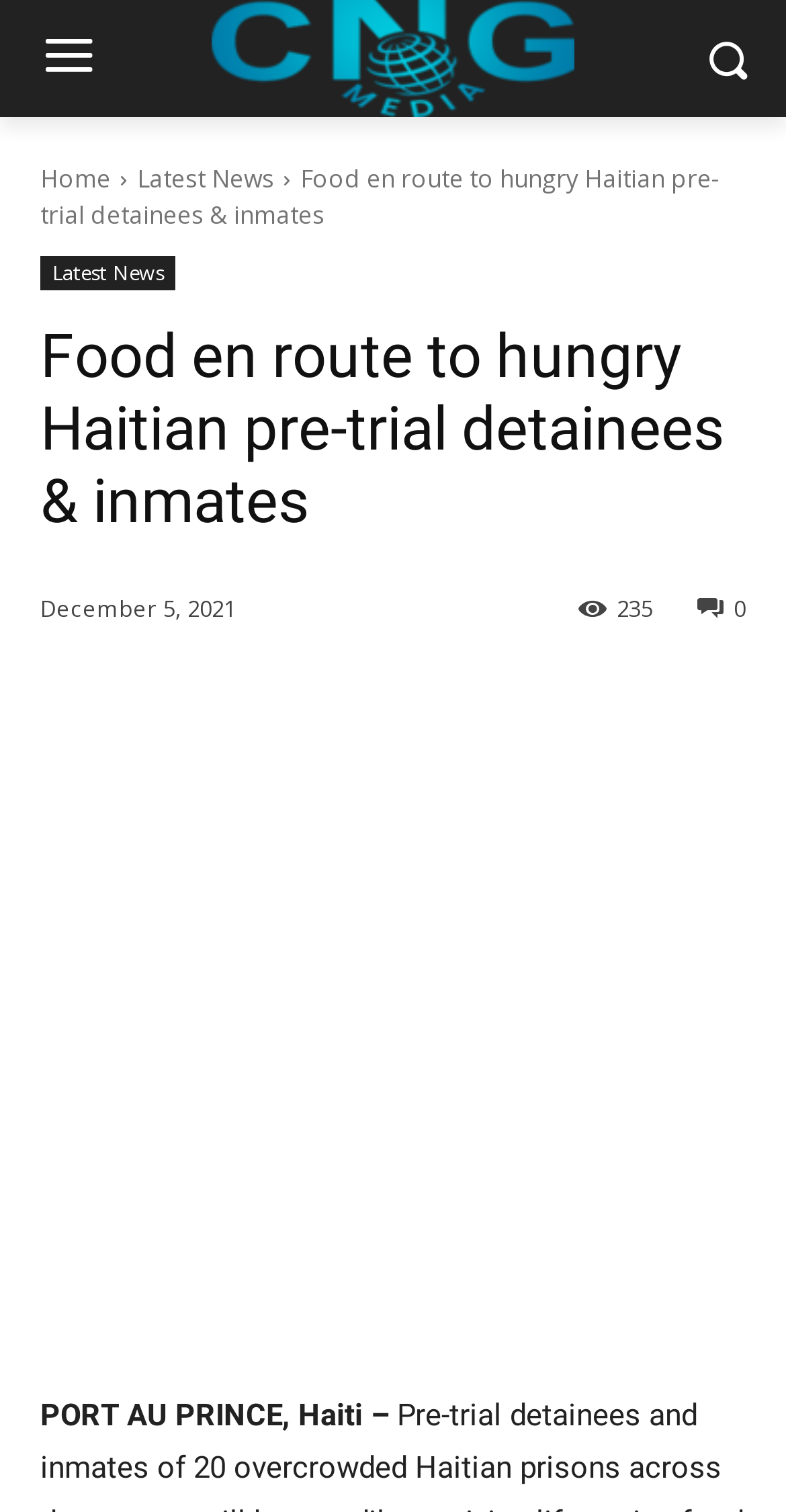Can you find the bounding box coordinates for the element that needs to be clicked to execute this instruction: "Learn about Architectural Interiors"? The coordinates should be given as four float numbers between 0 and 1, i.e., [left, top, right, bottom].

None